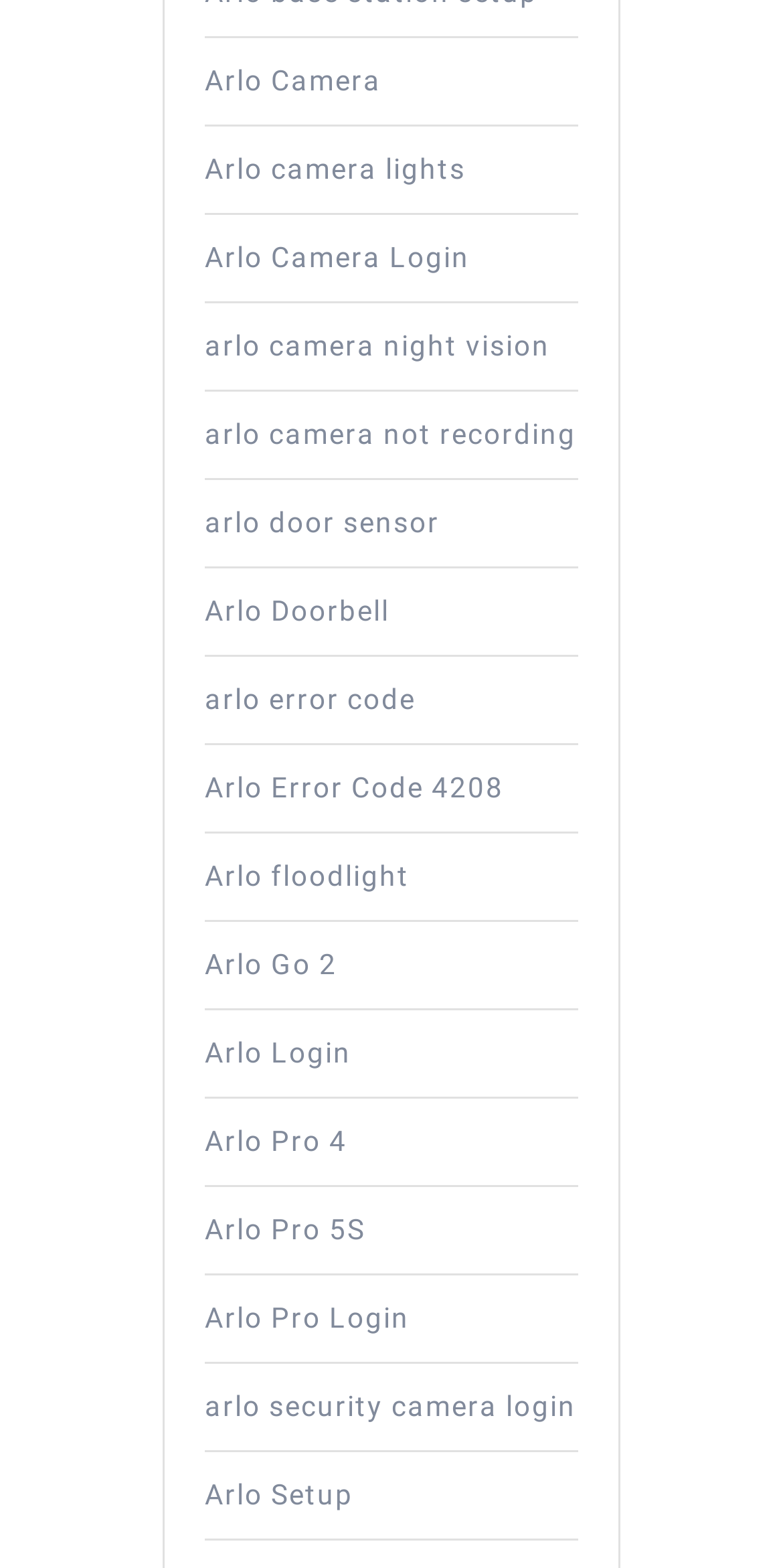Please indicate the bounding box coordinates for the clickable area to complete the following task: "Go to Arlo Camera page". The coordinates should be specified as four float numbers between 0 and 1, i.e., [left, top, right, bottom].

[0.262, 0.04, 0.487, 0.061]